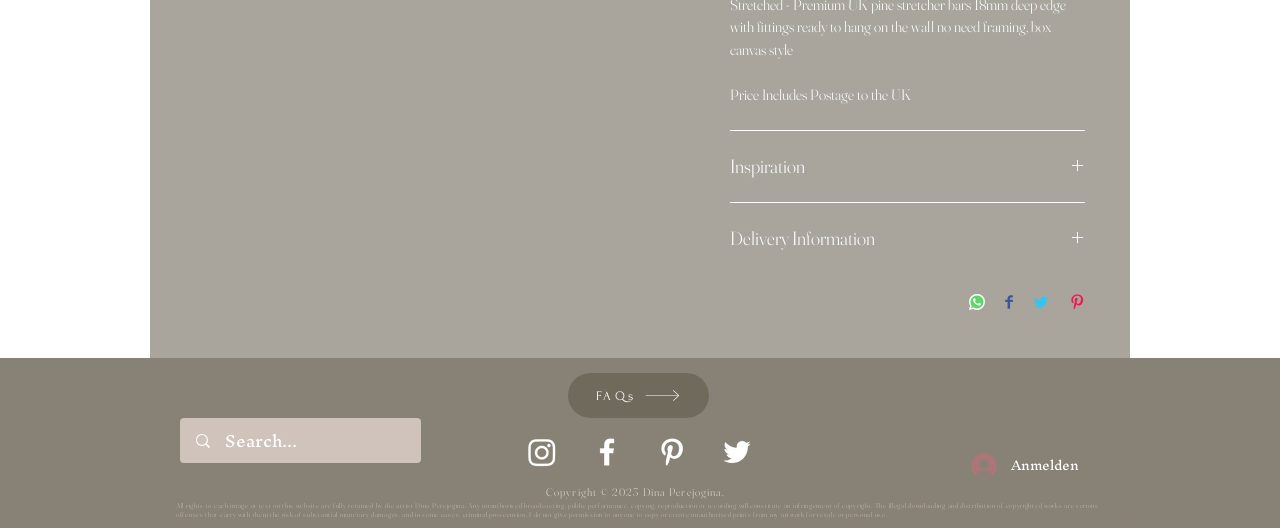Determine the bounding box coordinates of the clickable element to achieve the following action: 'Click ARB T-shirts link'. Provide the coordinates as four float values between 0 and 1, formatted as [left, top, right, bottom].

None